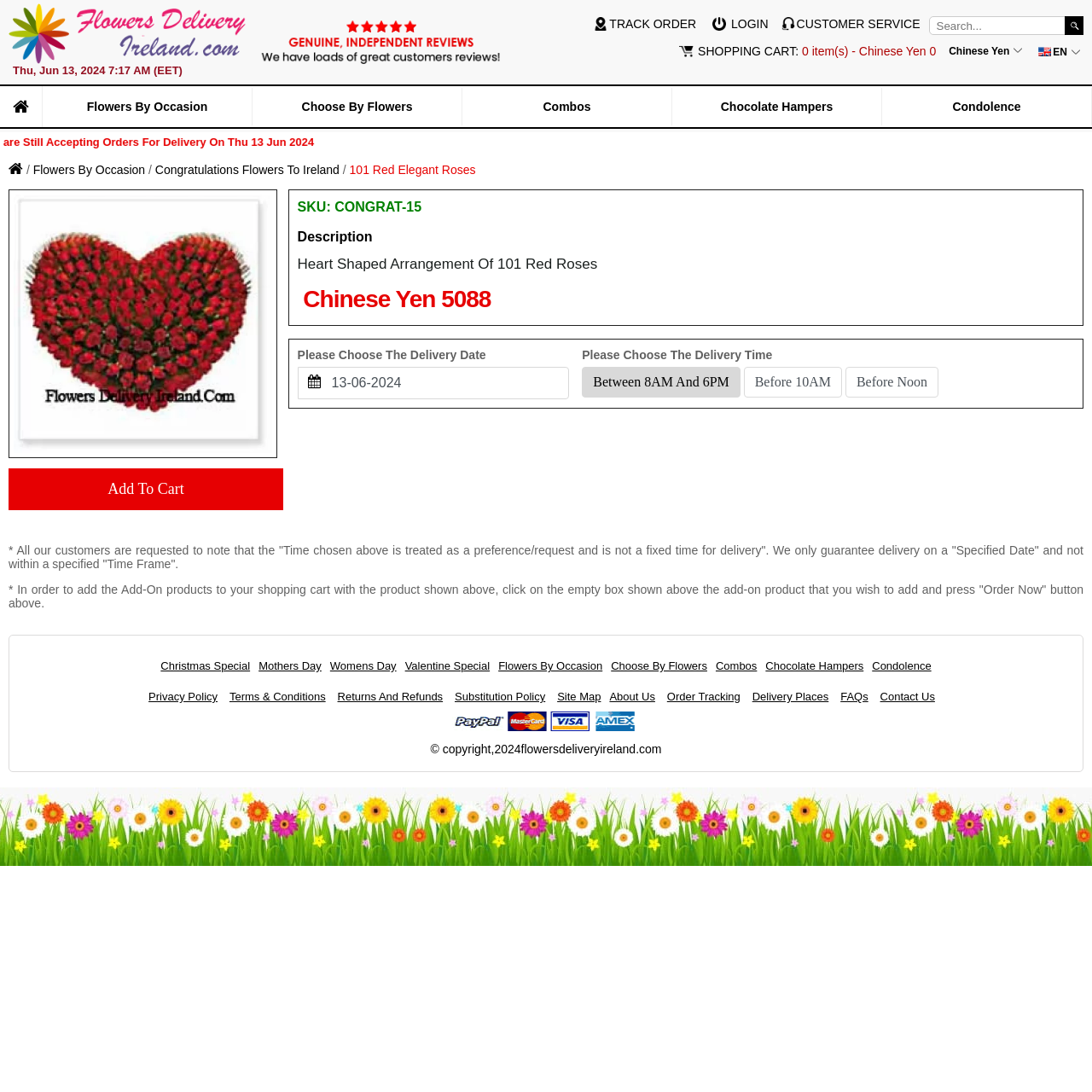Provide a one-word or one-phrase answer to the question:
What is the main product being sold on this webpage?

101 Red Roses